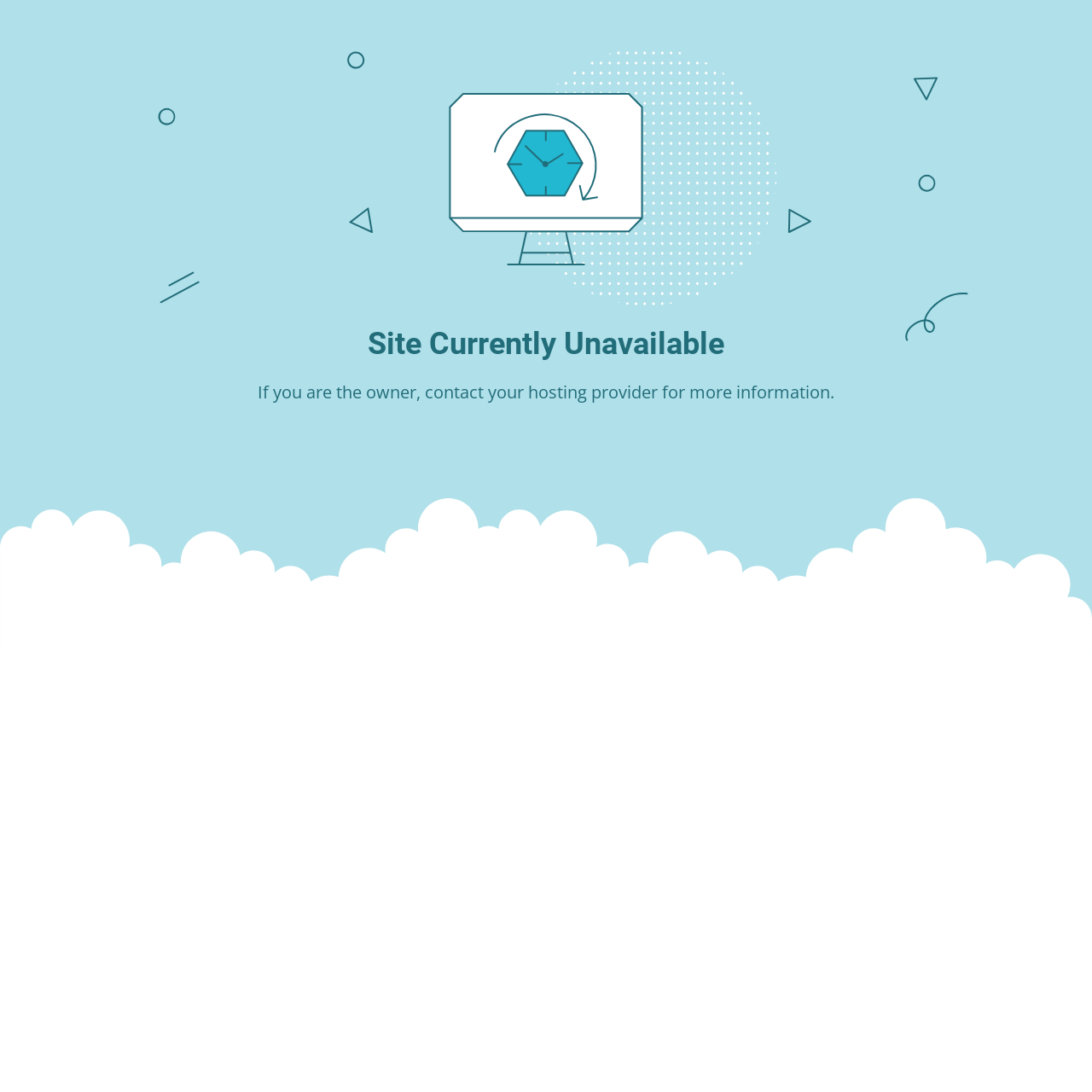Identify the main title of the webpage and generate its text content.

Site Currently Unavailable